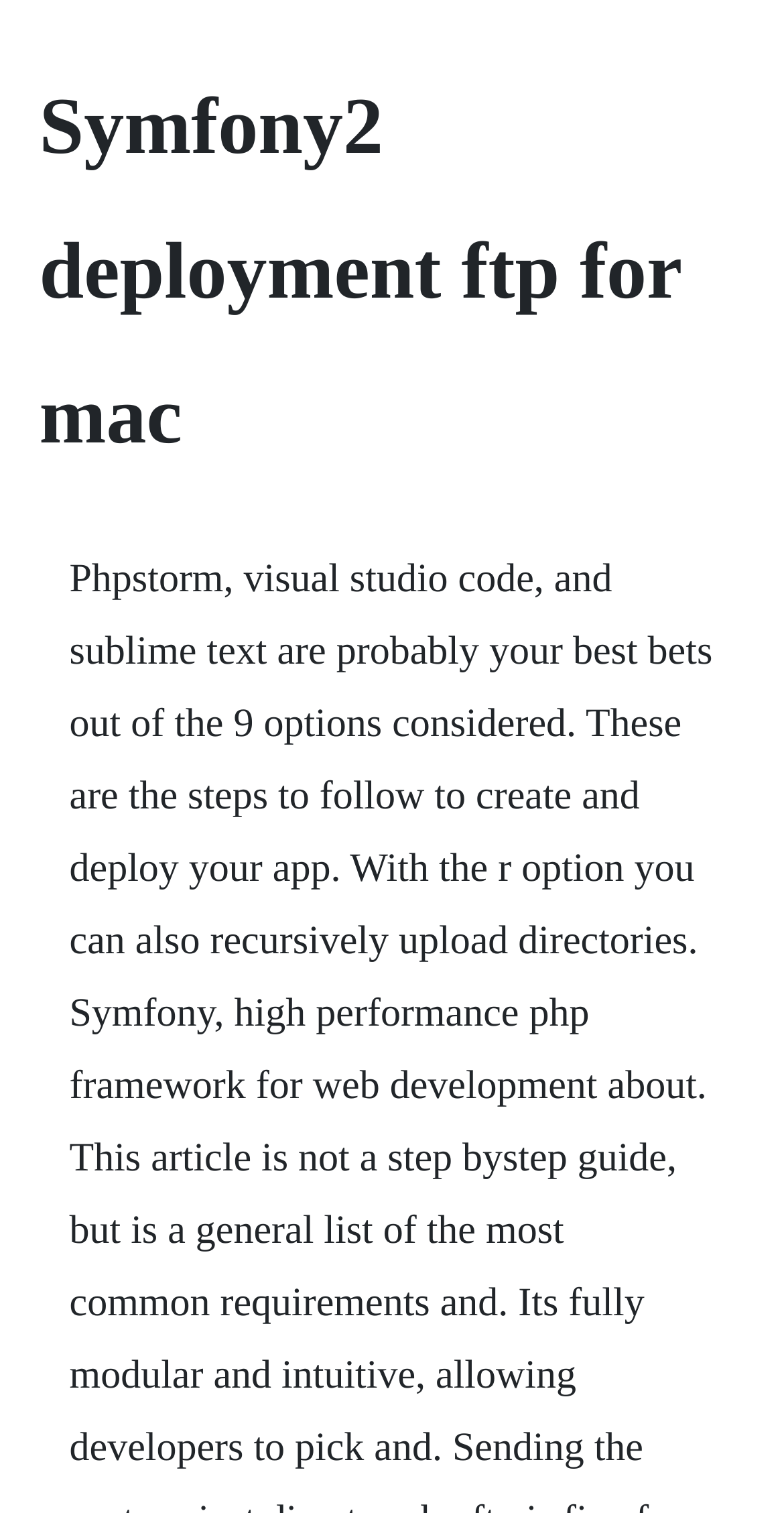Locate and extract the headline of this webpage.

Symfony2 deployment ftp for mac